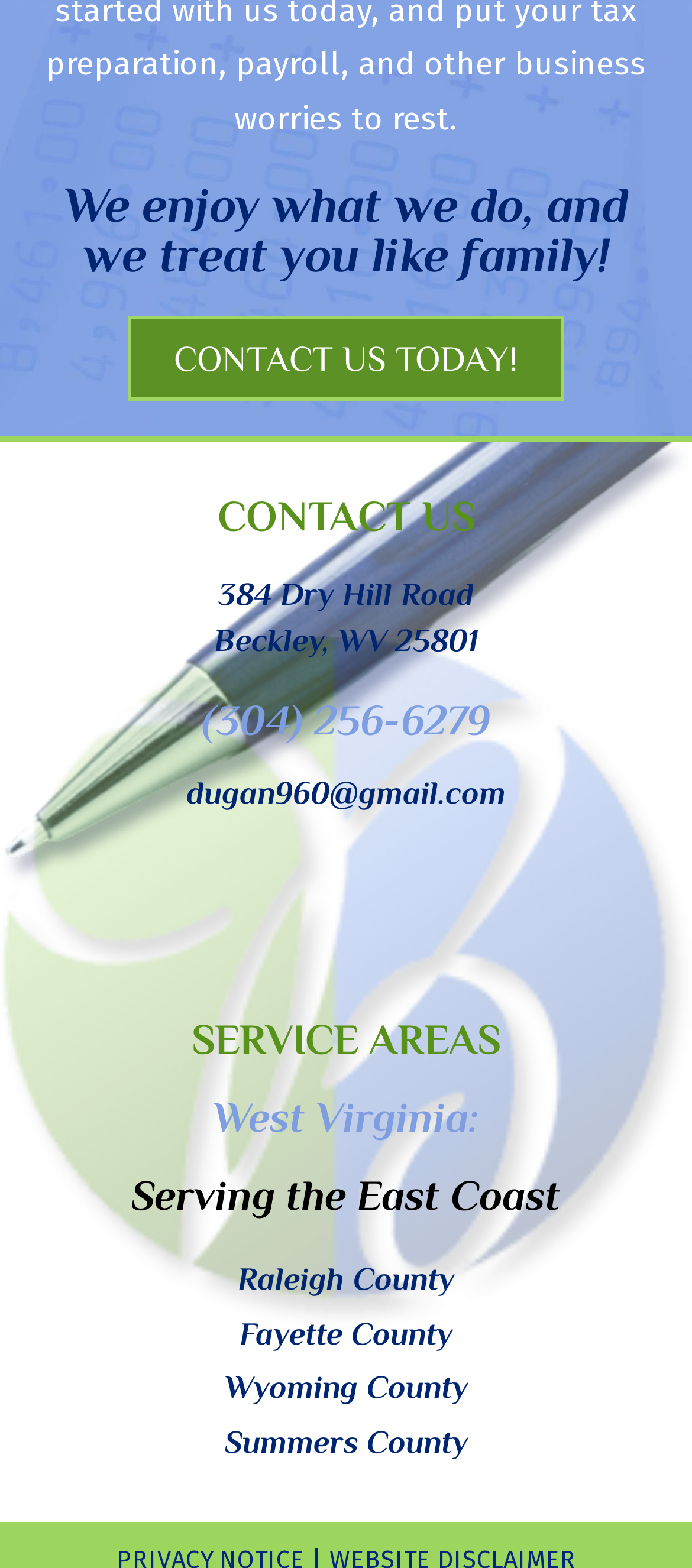Please analyze the image and provide a thorough answer to the question:
What is the phone number to contact?

The phone number to contact is located in a link element with bounding box coordinates [0.292, 0.443, 0.708, 0.474]. The text content of this element is '(304) 256-6279'.